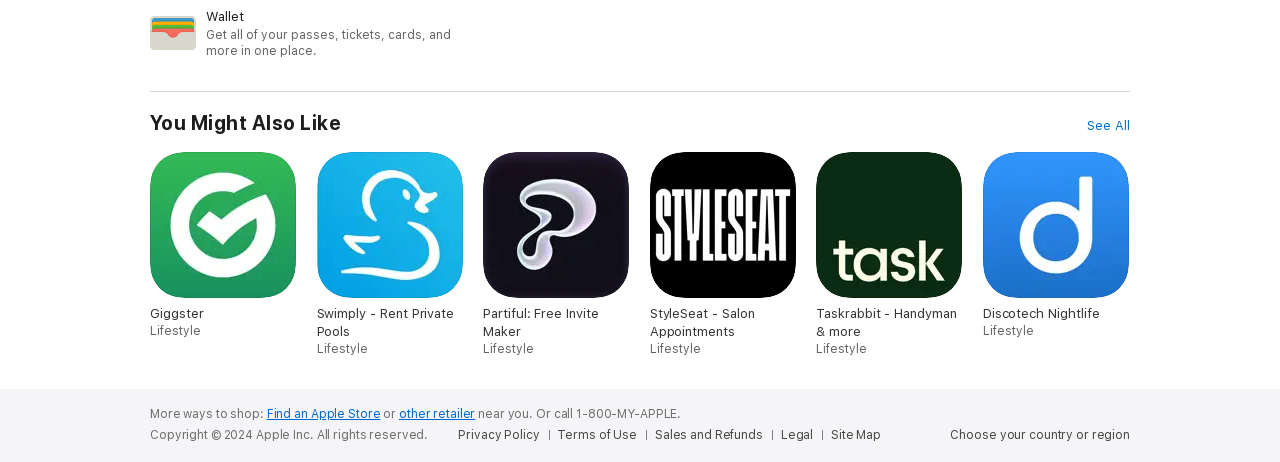Specify the bounding box coordinates of the area to click in order to follow the given instruction: "Choose your country or region."

[0.743, 0.924, 0.883, 0.959]